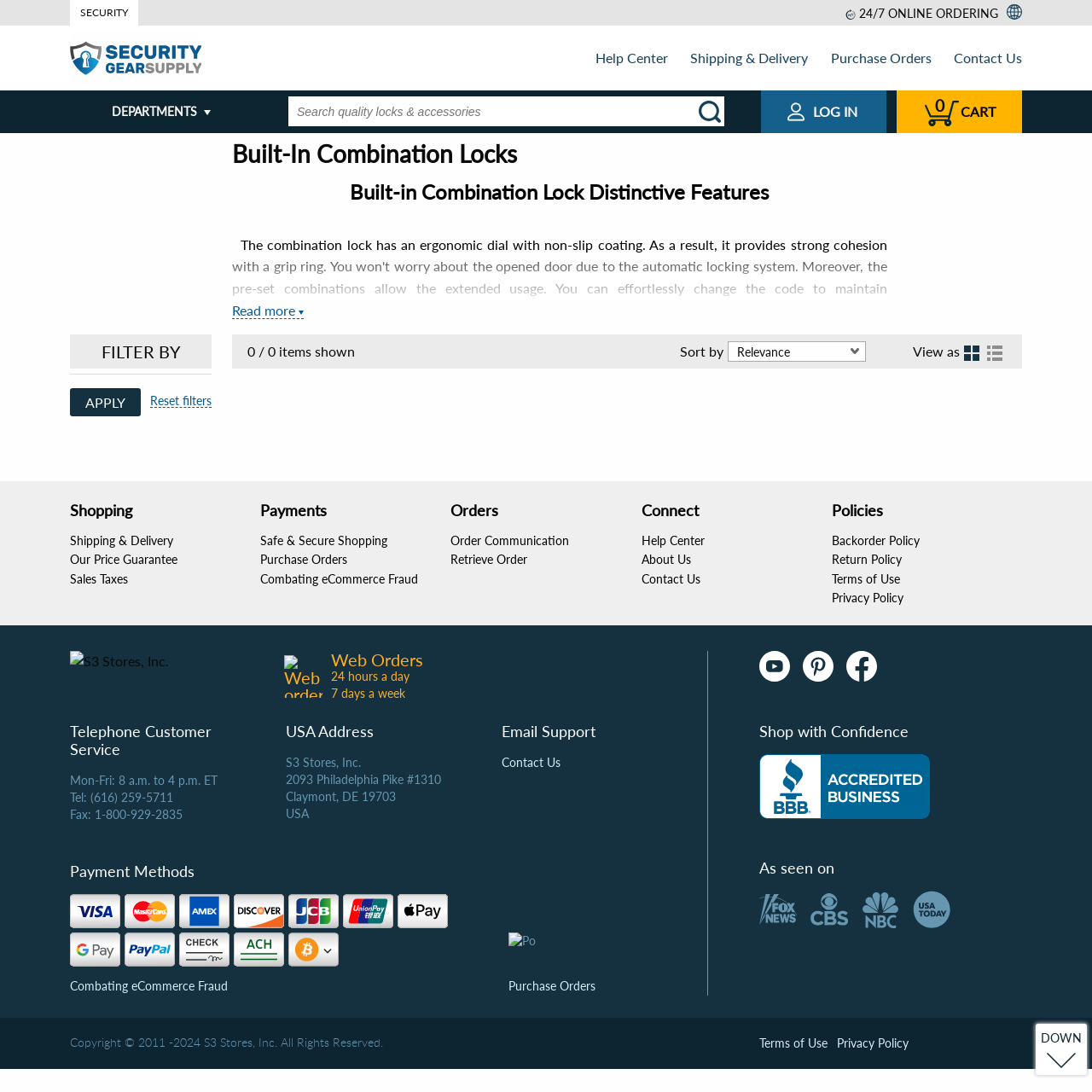Locate the bounding box coordinates of the element that needs to be clicked to carry out the instruction: "Apply filters". The coordinates should be given as four float numbers ranging from 0 to 1, i.e., [left, top, right, bottom].

[0.064, 0.356, 0.129, 0.381]